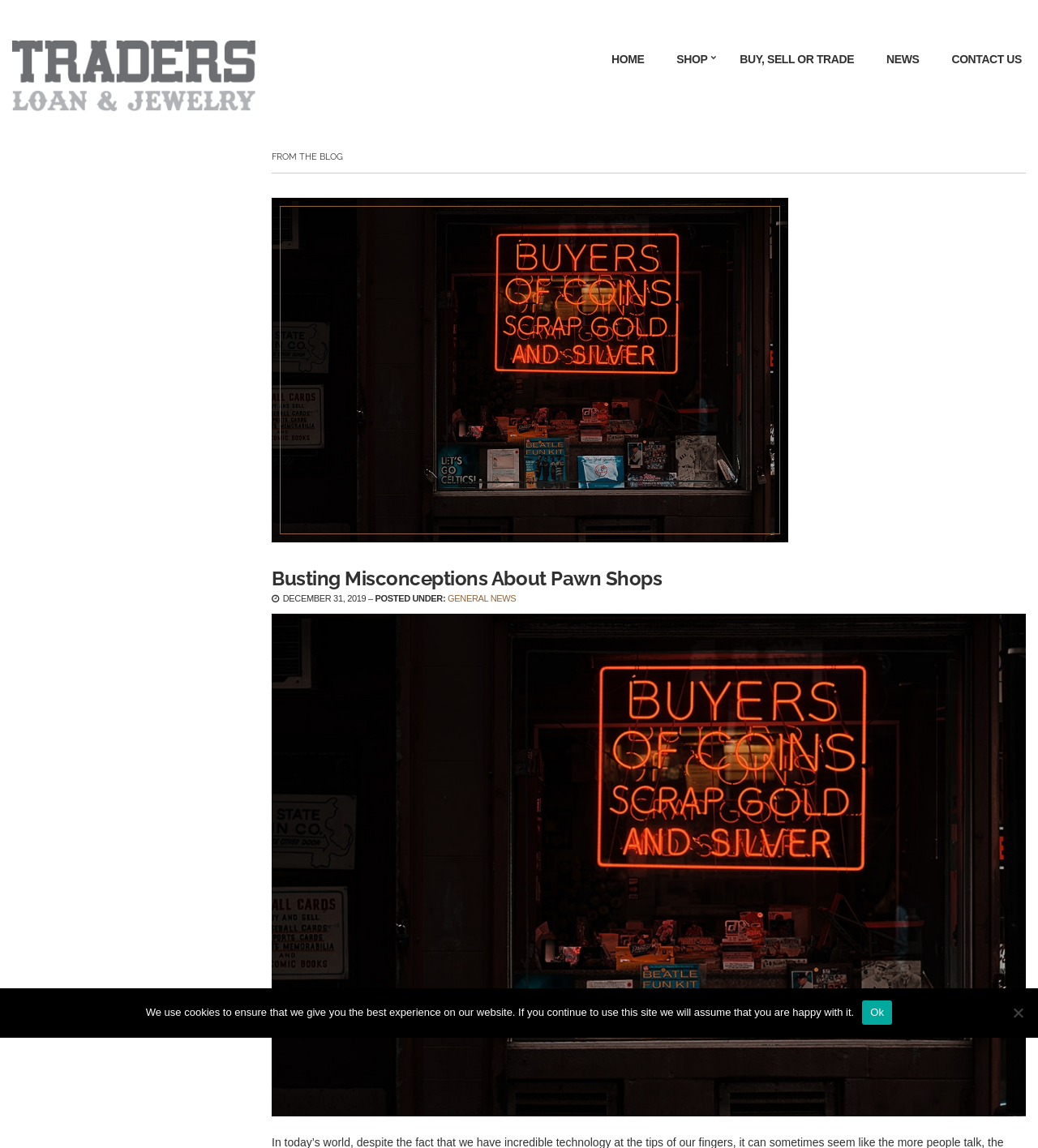Please identify the bounding box coordinates of the region to click in order to complete the given instruction: "Visit the CONTACT US page". The coordinates should be four float numbers between 0 and 1, i.e., [left, top, right, bottom].

[0.901, 0.04, 1.0, 0.063]